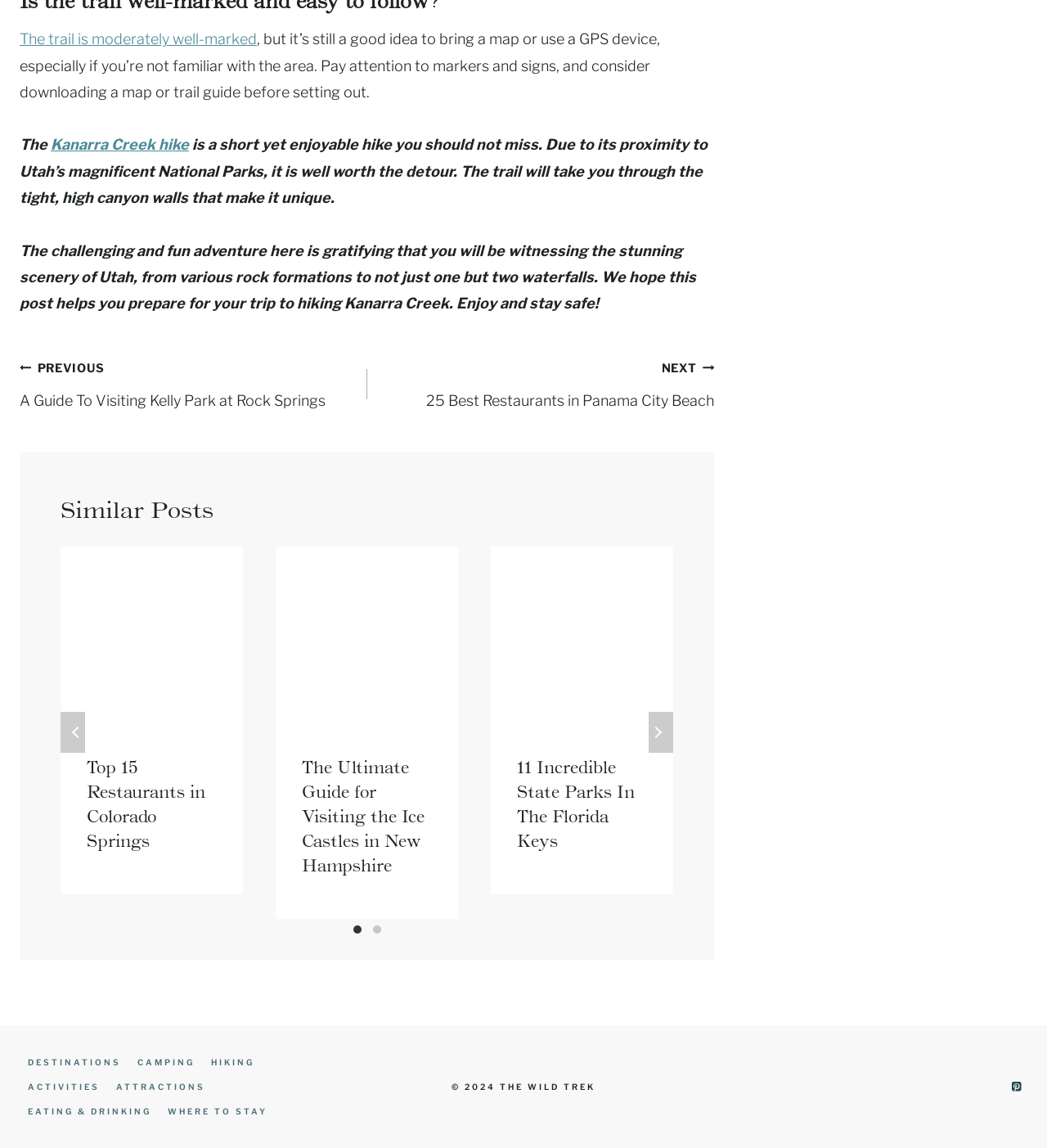Based on the element description: "Next", identify the UI element and provide its bounding box coordinates. Use four float numbers between 0 and 1, [left, top, right, bottom].

[0.62, 0.62, 0.643, 0.656]